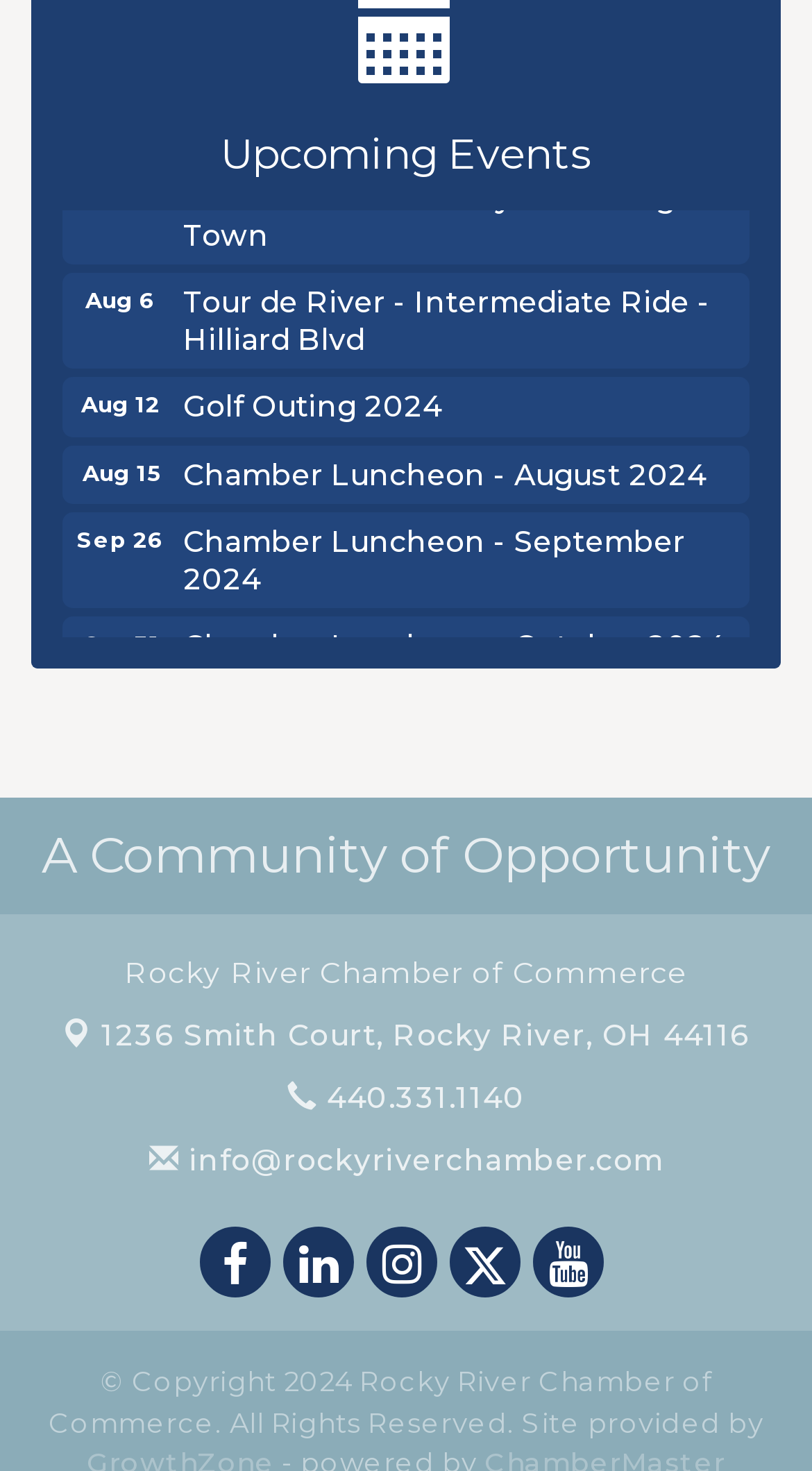Identify the bounding box coordinates for the UI element described as: "440.331.1140". The coordinates should be provided as four floats between 0 and 1: [left, top, right, bottom].

[0.354, 0.734, 0.646, 0.759]